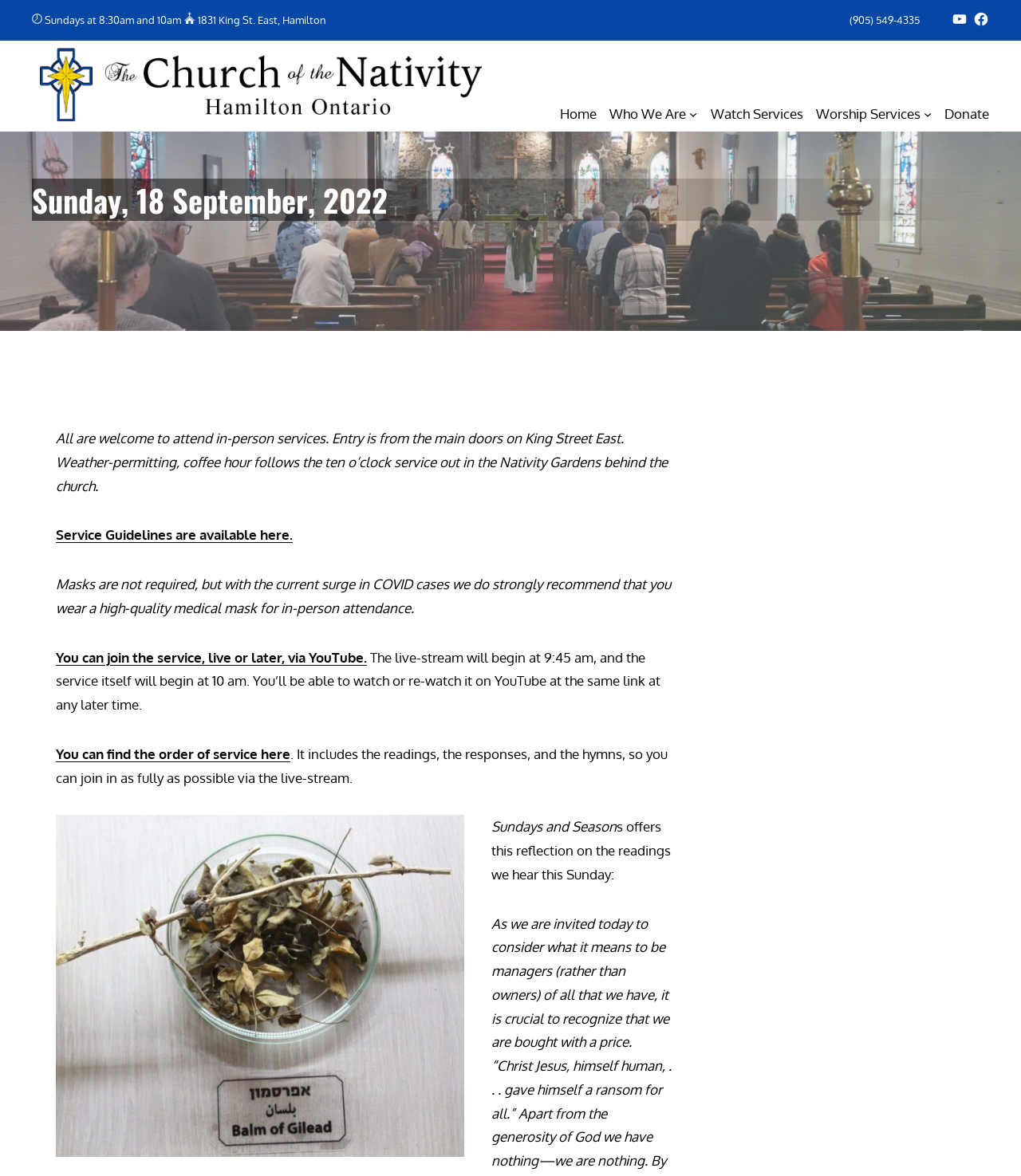Highlight the bounding box coordinates of the element that should be clicked to carry out the following instruction: "Share this article on Facebook". The coordinates must be given as four float numbers ranging from 0 to 1, i.e., [left, top, right, bottom].

None